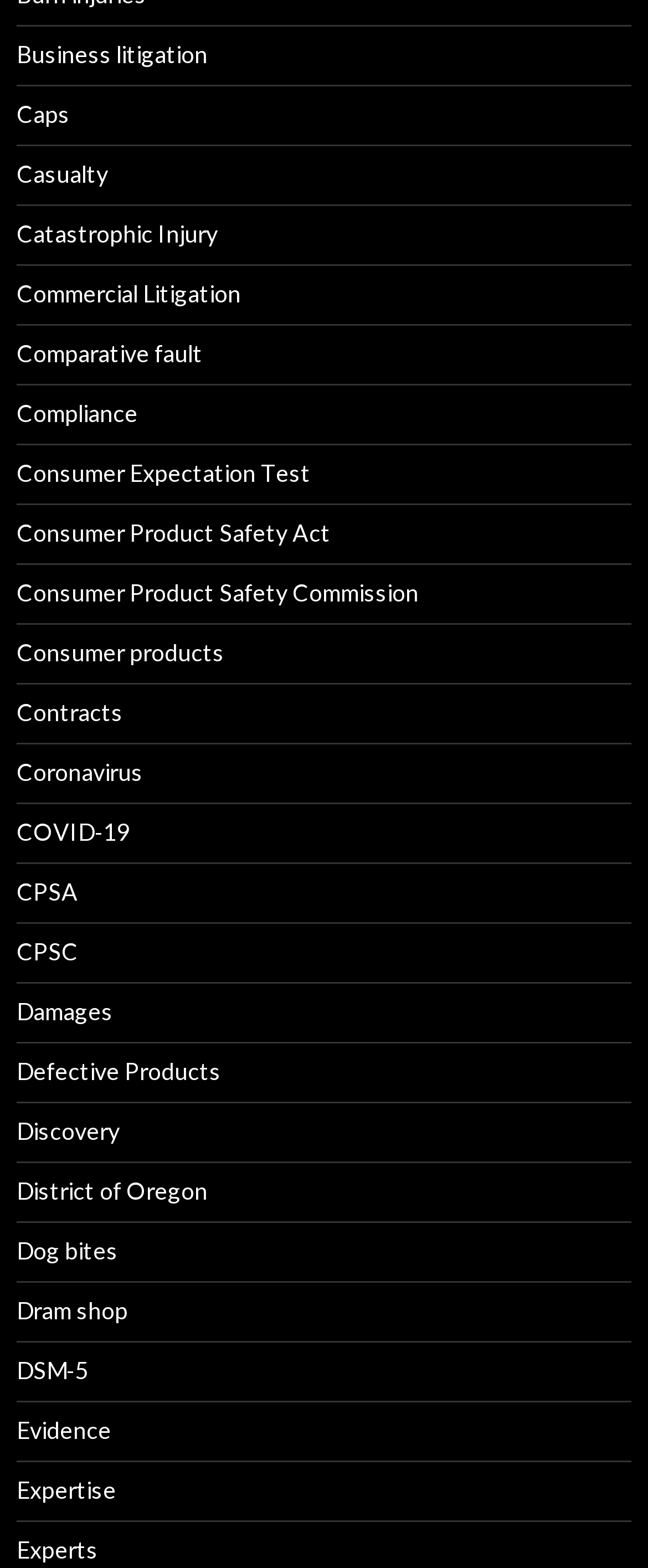Are there any links related to injuries?
Refer to the image and provide a concise answer in one word or phrase.

Yes